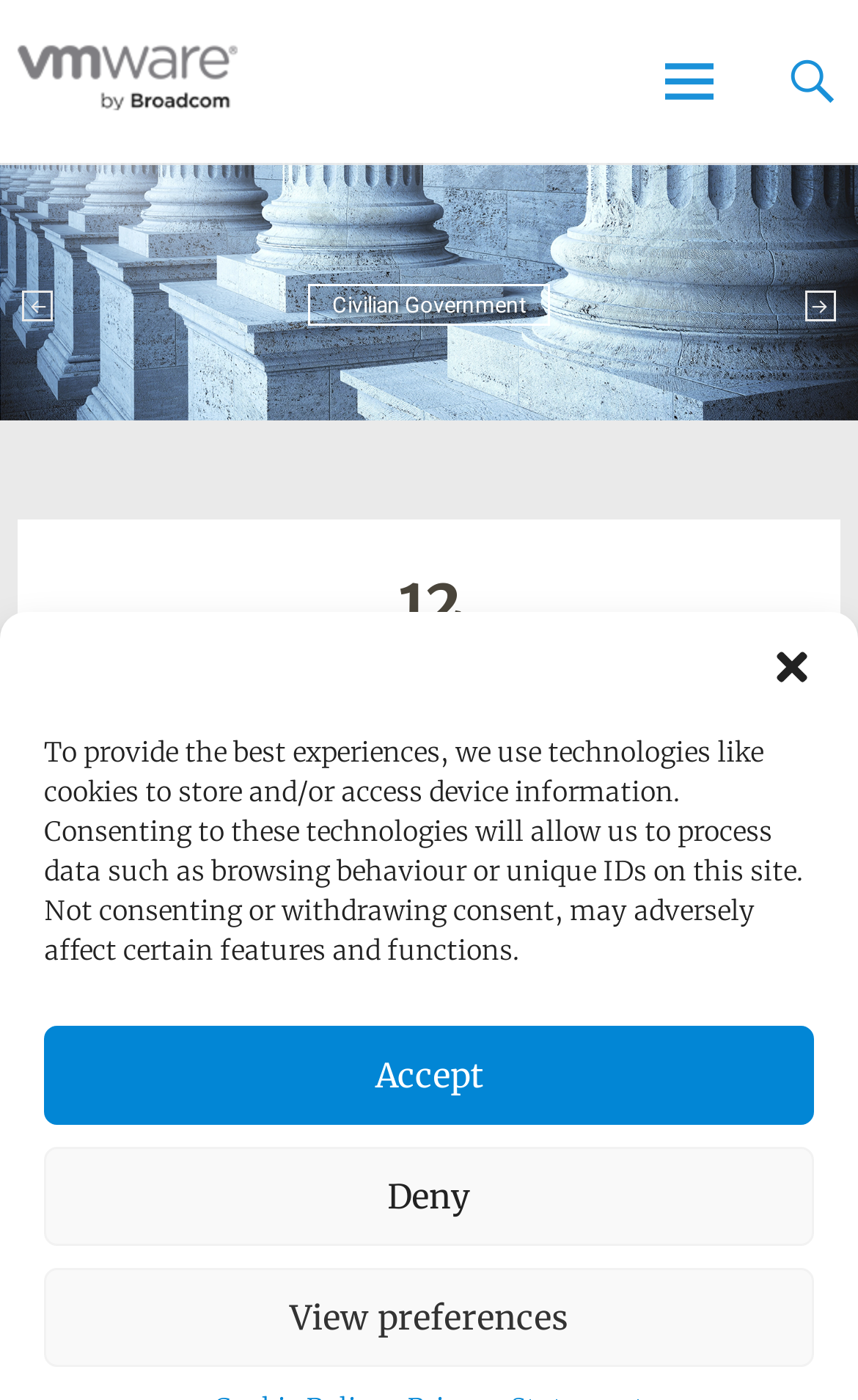How many links are there in the webpage?
Using the image, answer in one word or phrase.

11